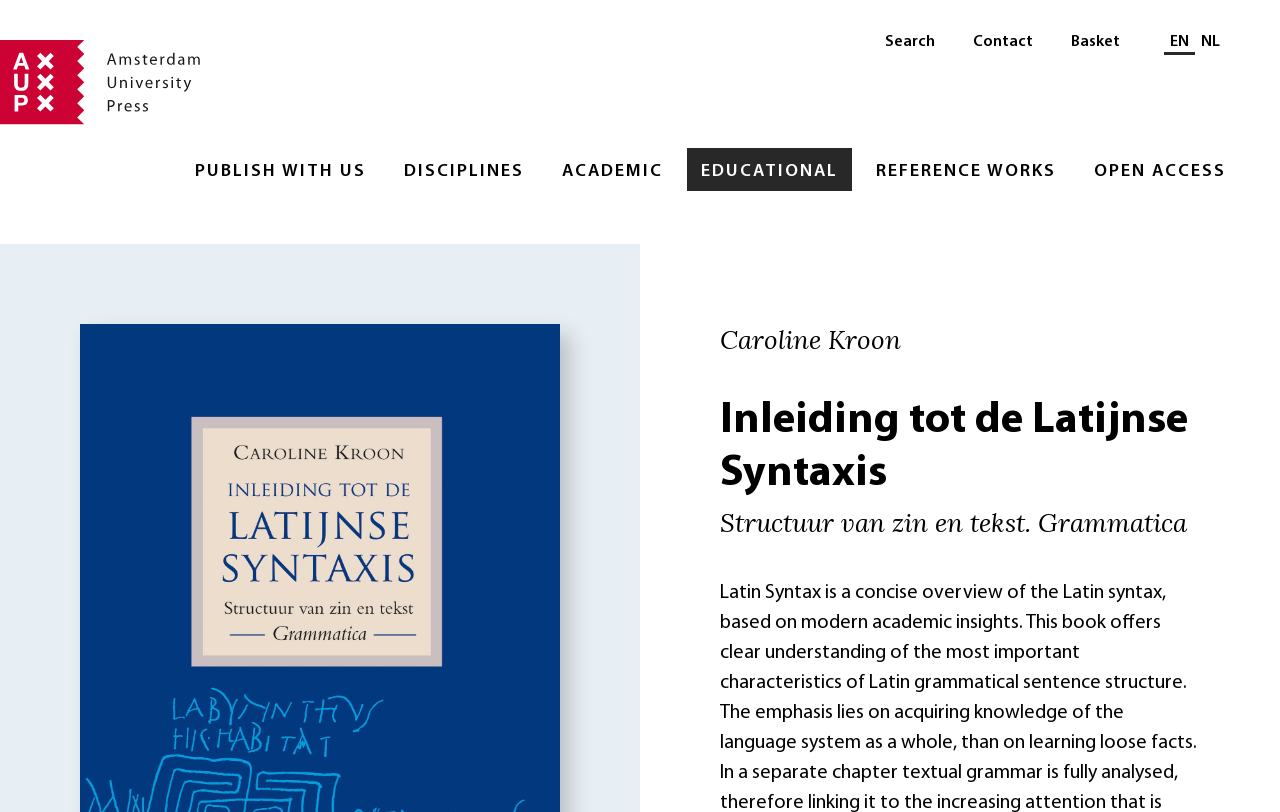Can you find the bounding box coordinates for the element to click on to achieve the instruction: "Visit Amsterdam University Press"?

[0.0, 0.025, 0.156, 0.182]